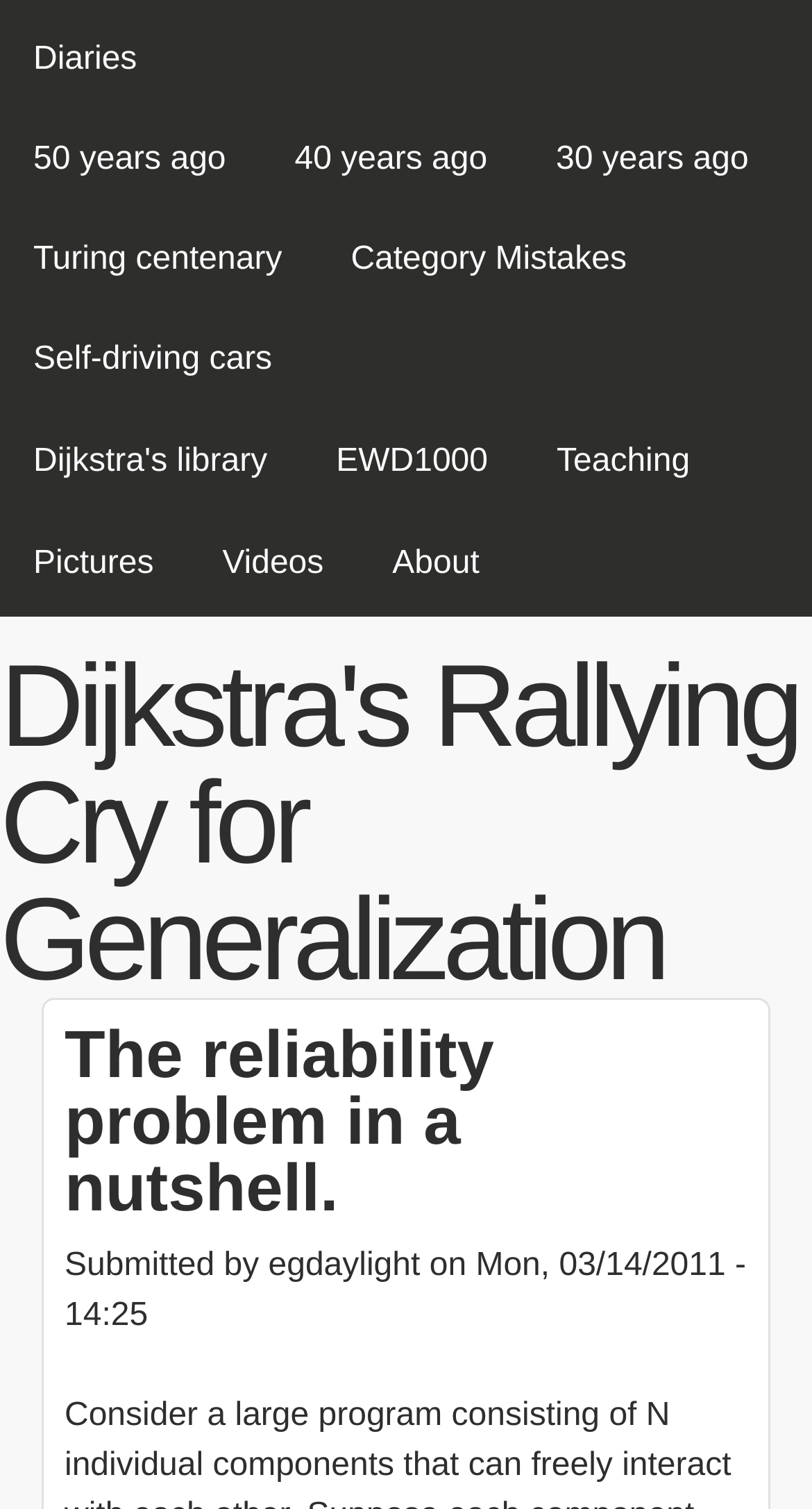What is the title of the article?
Kindly answer the question with as much detail as you can.

I found the heading 'The reliability problem in a nutshell.' under the 'HeaderAsNonLandmark' element, which is likely to be the title of the article.